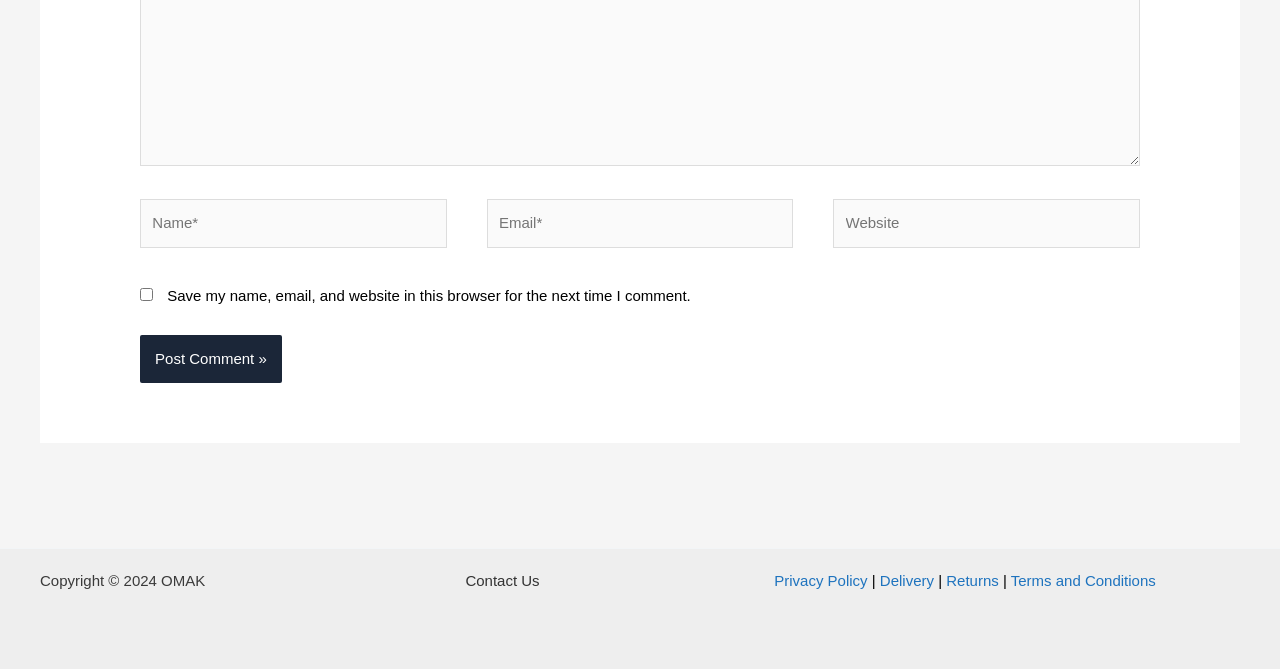What is the link at the bottom right corner?
Your answer should be a single word or phrase derived from the screenshot.

Terms and Conditions